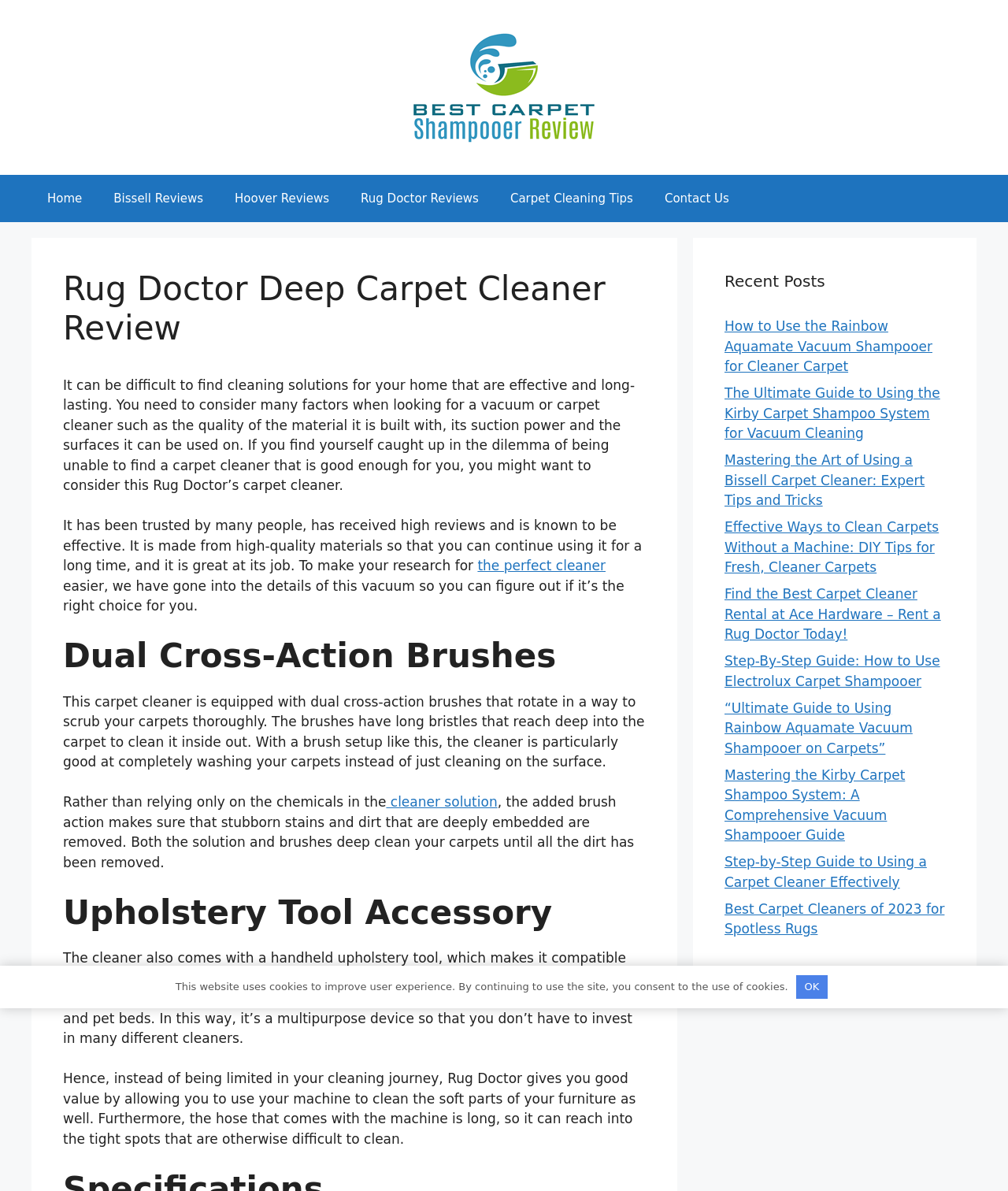Locate the bounding box coordinates of the element I should click to achieve the following instruction: "Check out 'Recent Posts'".

[0.719, 0.226, 0.938, 0.246]